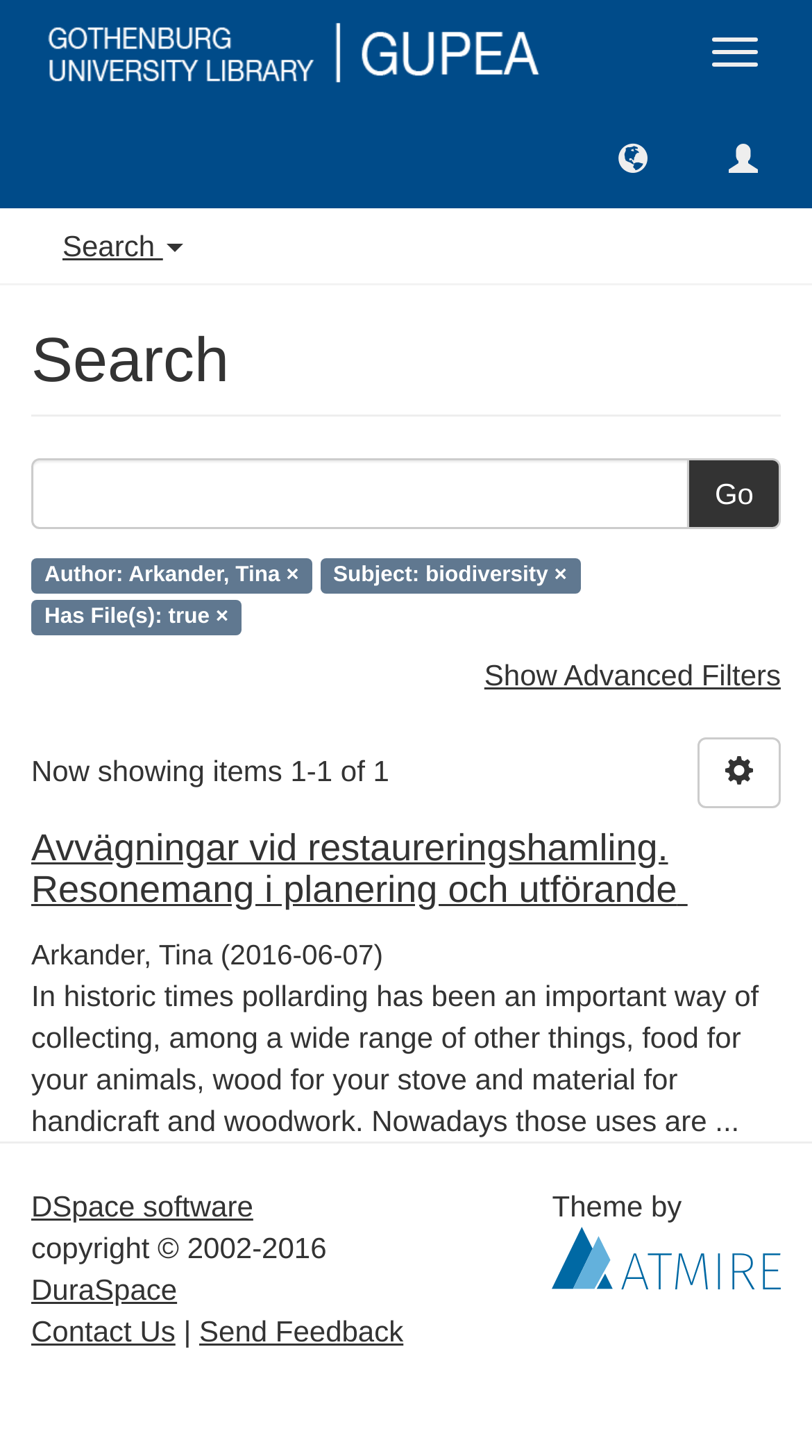Determine the bounding box coordinates for the area that needs to be clicked to fulfill this task: "Show Advanced Filters". The coordinates must be given as four float numbers between 0 and 1, i.e., [left, top, right, bottom].

[0.596, 0.452, 0.962, 0.475]